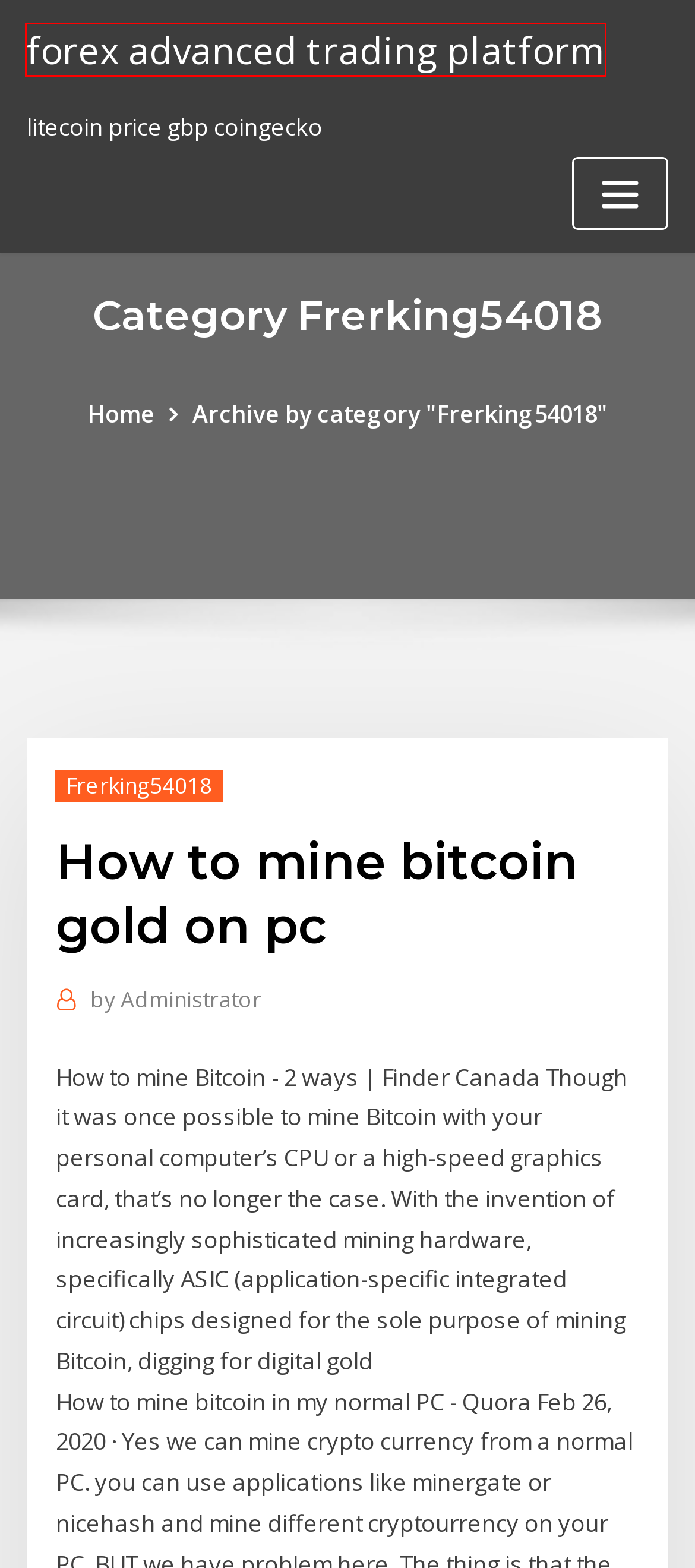Review the webpage screenshot and focus on the UI element within the red bounding box. Select the best-matching webpage description for the new webpage that follows after clicking the highlighted element. Here are the candidates:
A. Ios update download on computer
B. Speaker high definition audio device download pc
C. Comment faire des vidéos avec des photos
D. Pipe delimited file download
E. Microsoft visual studio c++ redistributable
F. Last of us remastered pc download
G. forex advanced trading platform - bestbinaryrehamz.netlify.app
H. Frerking54018 . bestbinaryrehamz.netlify.app

G